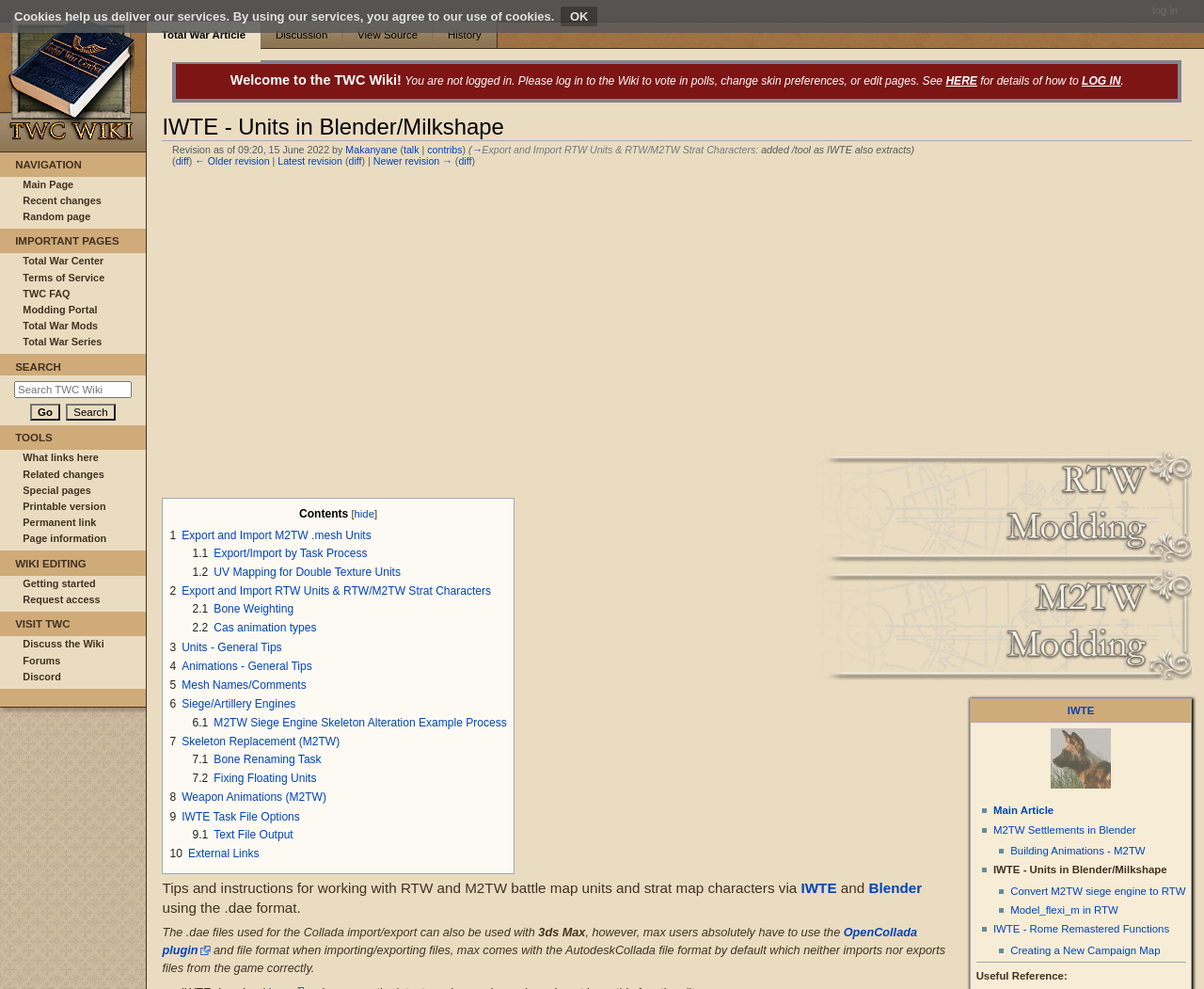What is the purpose of IWTE?
Using the image as a reference, answer with just one word or a short phrase.

Export and Import Units